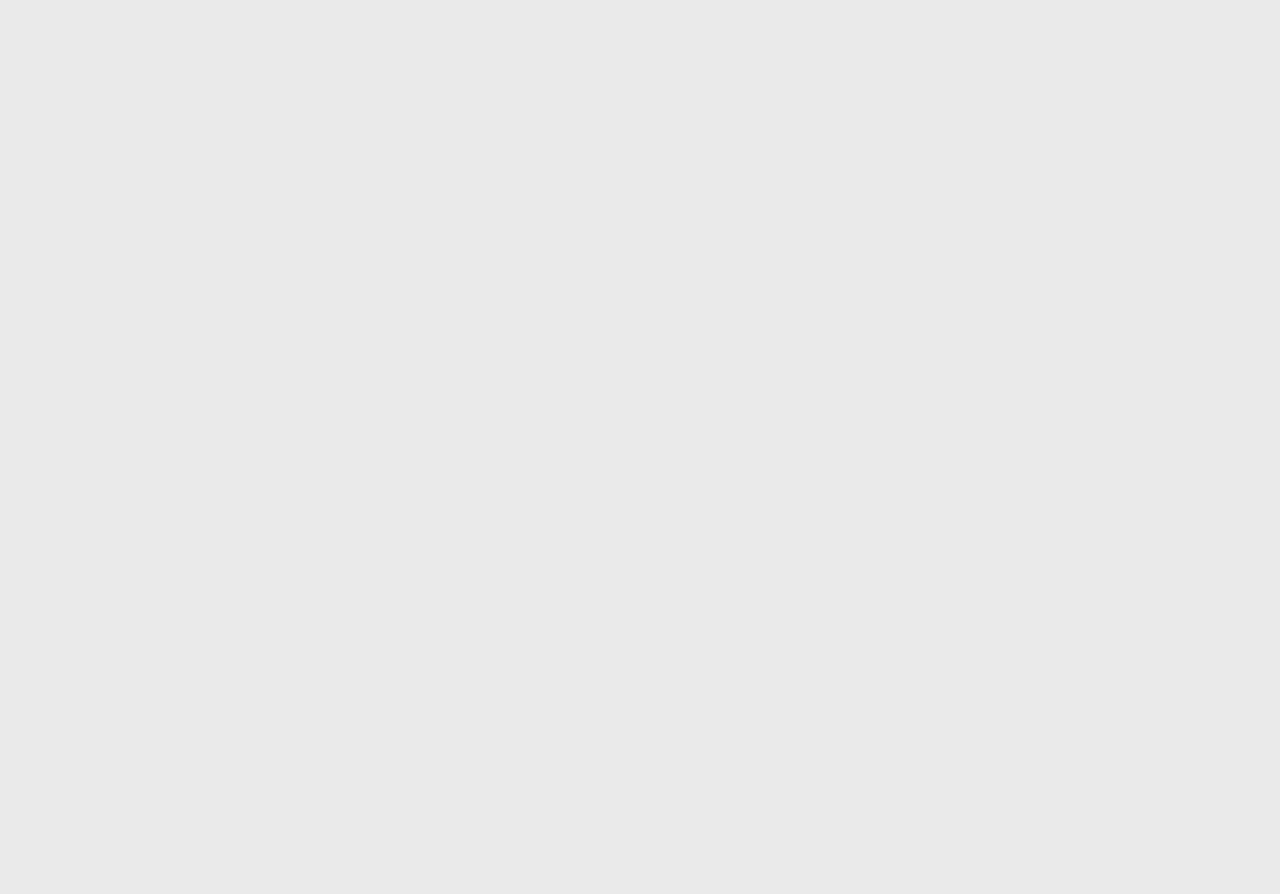Using a single word or phrase, answer the following question: 
How many lists are displayed on this webpage?

6